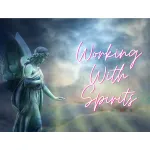Provide a one-word or one-phrase answer to the question:
What is the color of the font used for the title?

Neon pink